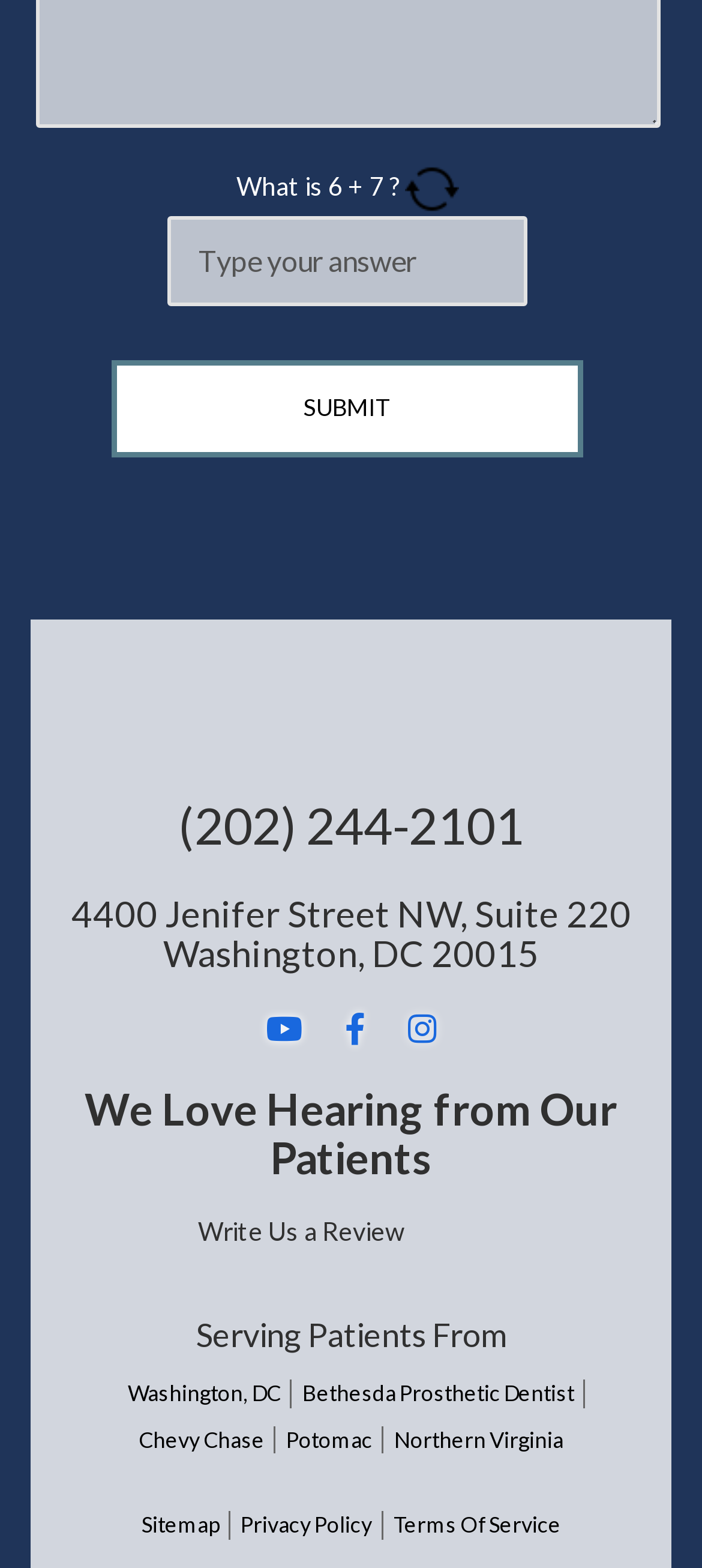Please give a concise answer to this question using a single word or phrase: 
What is the text on the submit button?

SUBMIT